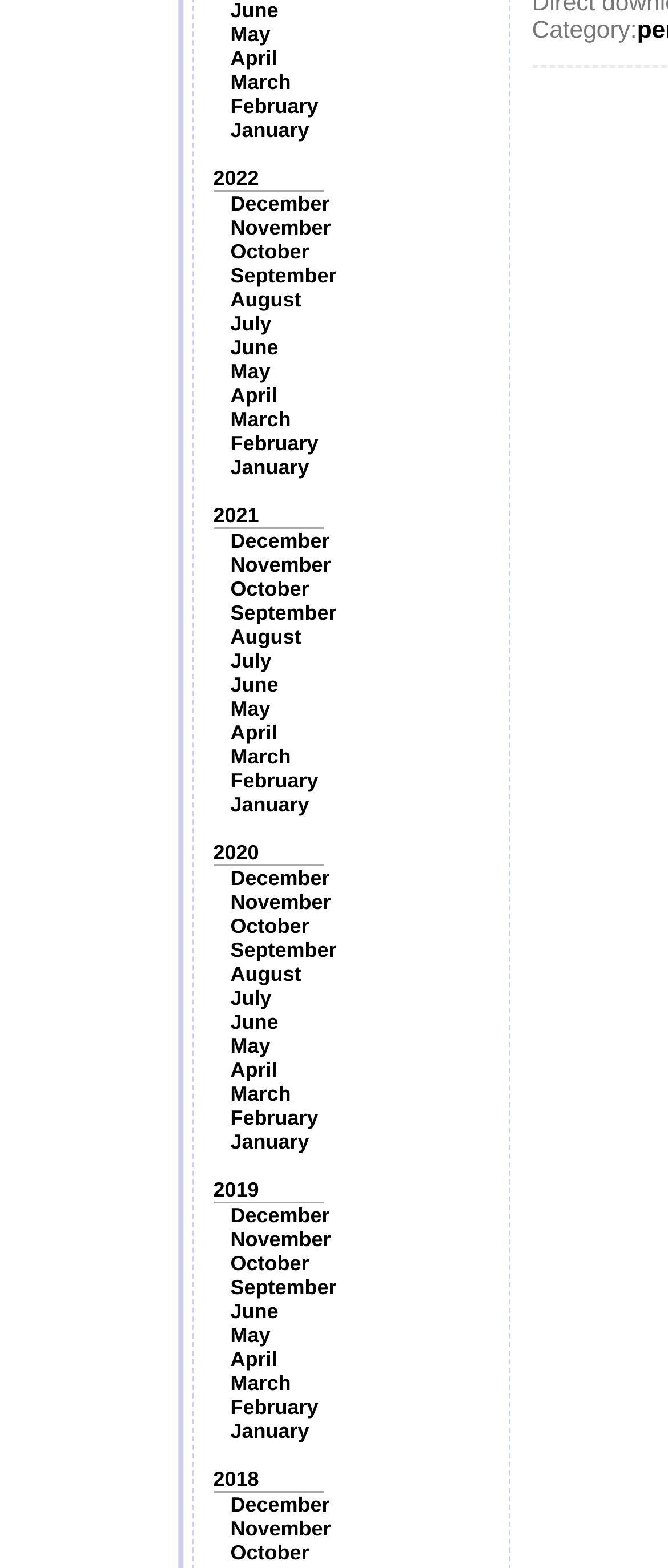Locate the bounding box of the UI element based on this description: "April". Provide four float numbers between 0 and 1 as [left, top, right, bottom].

[0.345, 0.859, 0.415, 0.874]